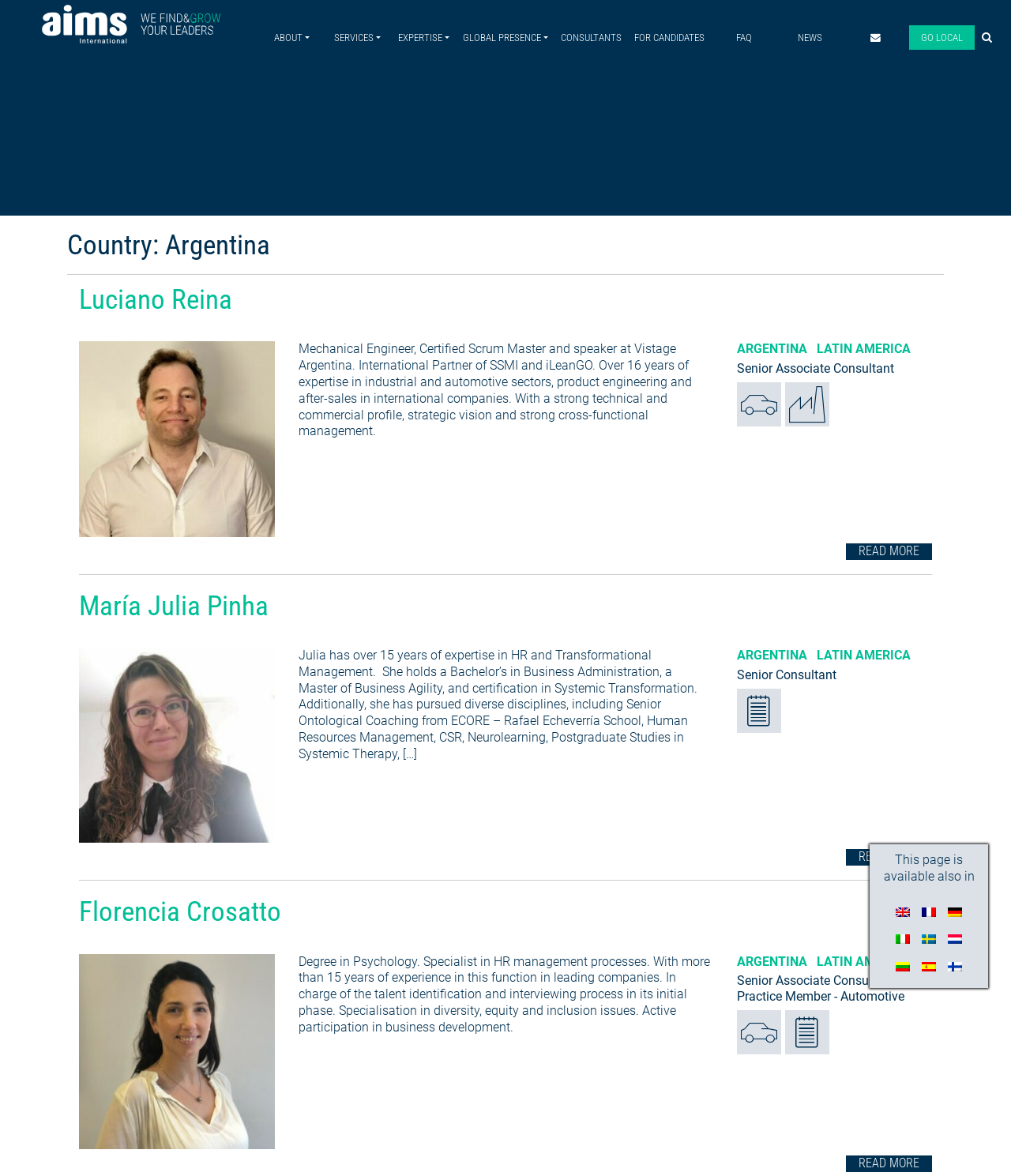Indicate the bounding box coordinates of the clickable region to achieve the following instruction: "Read more about Luciano Reina."

[0.837, 0.462, 0.922, 0.476]